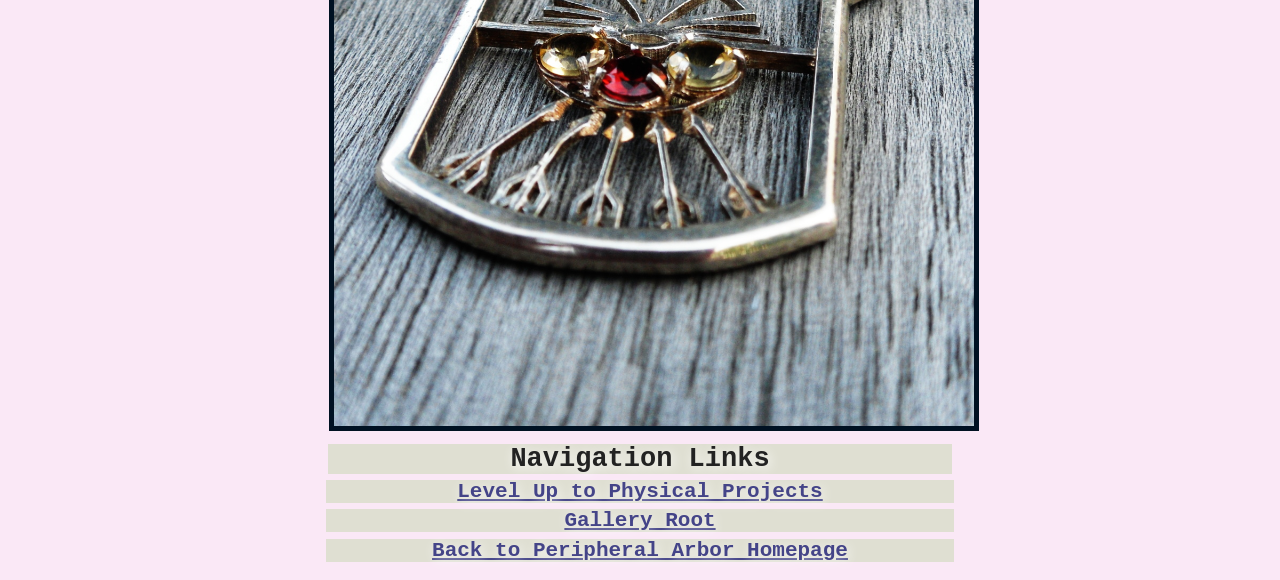Respond to the question below with a single word or phrase:
What is the first navigation link?

Level Up to Physical Projects